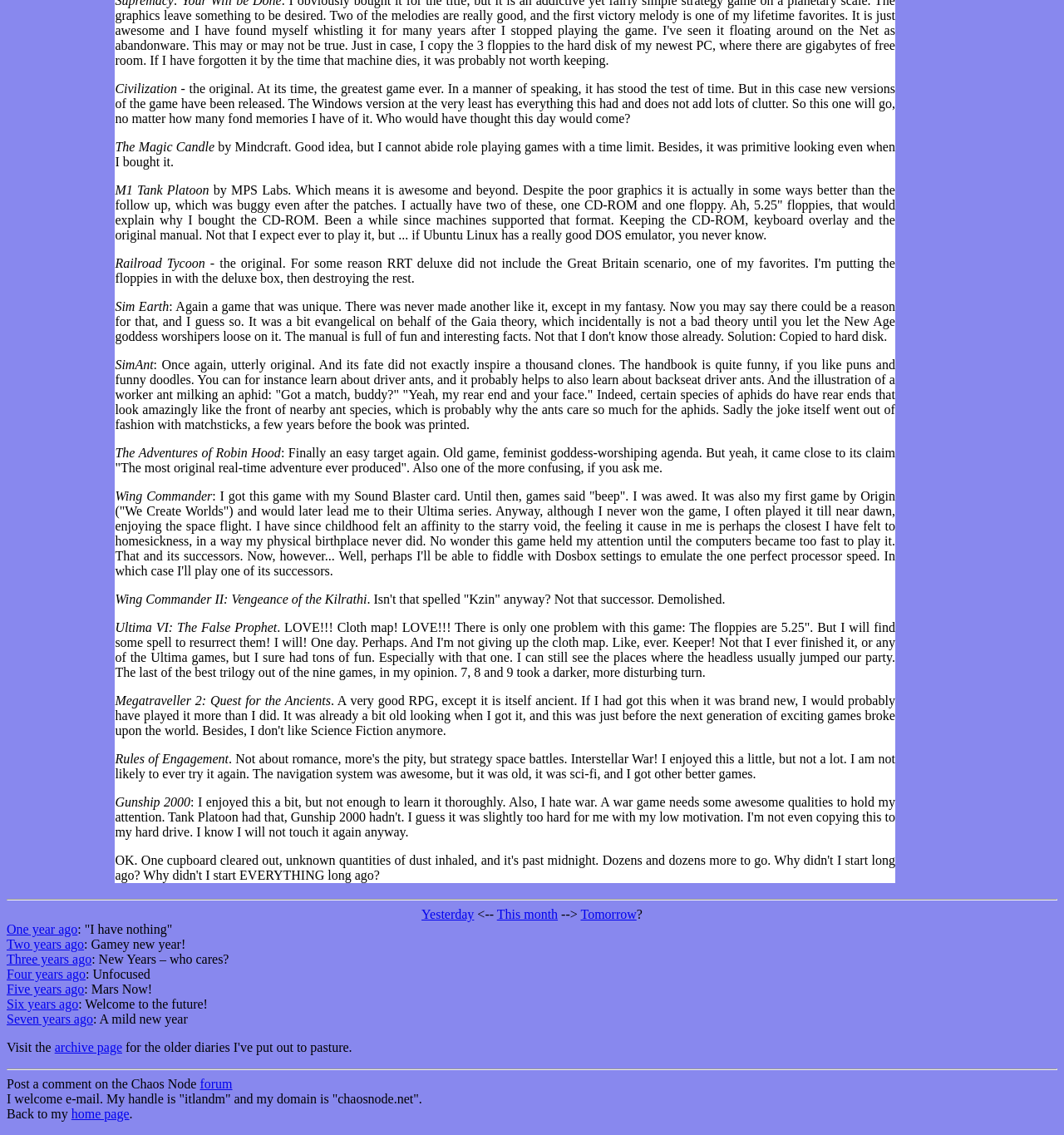Please provide a detailed answer to the question below by examining the image:
How can users contact the author?

The webpage provides the author's email handle 'itlandm' and domain 'chaosnode.net', allowing users to contact the author directly via email.